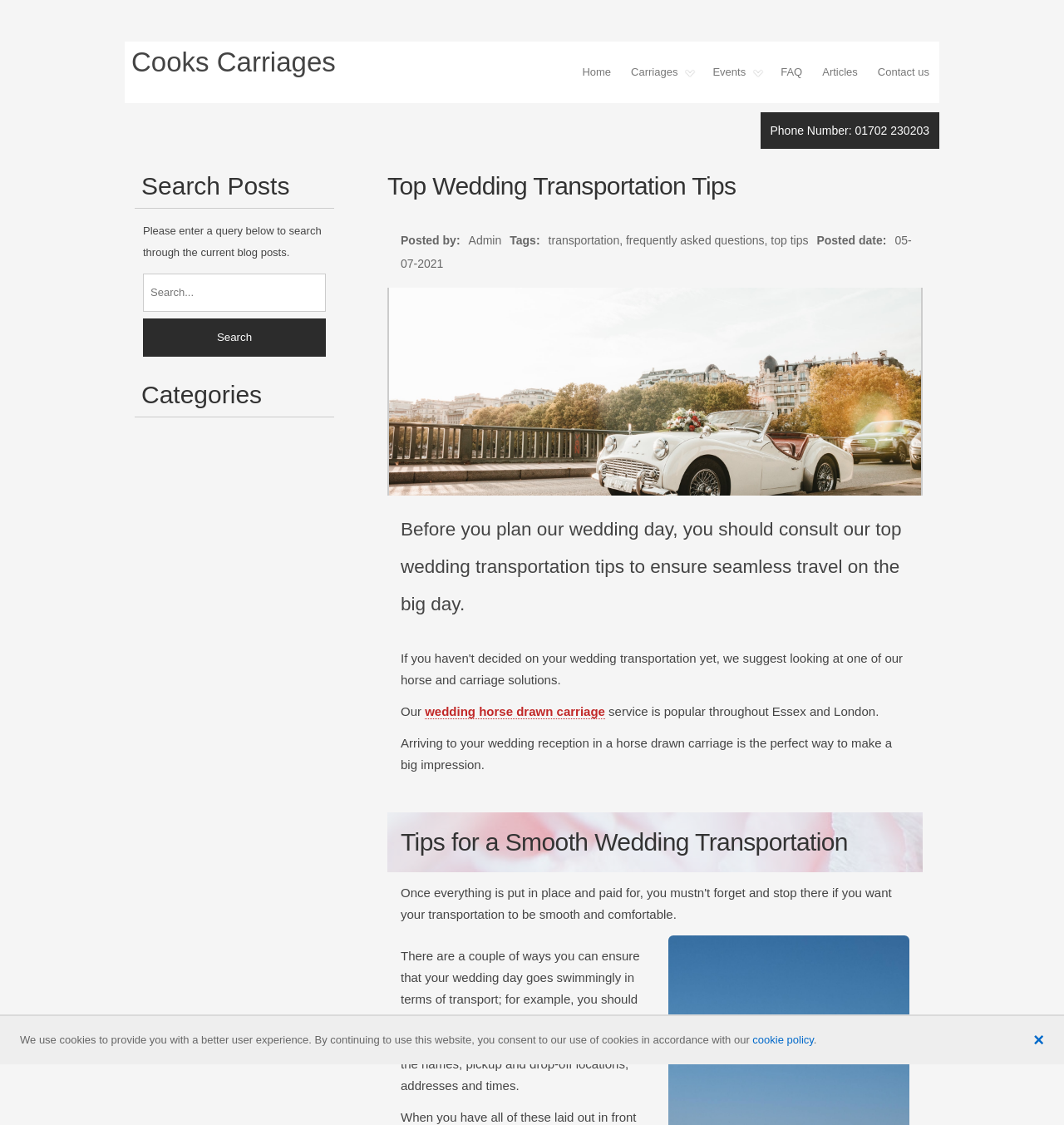Offer a detailed explanation of the webpage layout and contents.

This webpage appears to be a blog post about wedding transportation tips. At the top, there is a navigation menu with links to "Home", "Carriages", "Events", "FAQ", "Articles", and "Contact us". Below the navigation menu, there is a search bar with a heading "Search Posts" and a button to submit the search query.

On the left side of the page, there is a section with headings "Categories" and "Top Wedding Transportation Tips". Below this section, there is an image related to wedding transportation, and a brief introduction to the blog post.

The main content of the blog post is divided into sections. The first section has a heading "Tips for a Smooth Wedding Transportation" and provides some tips on how to ensure a smooth wedding day in terms of transportation. The text explains the importance of creating a thorough call sheet with details such as names, pickup and drop-off locations, addresses, and times.

At the bottom of the page, there is a notice about the use of cookies on the website, with a link to the cookie policy. There is also a small "×" button at the bottom right corner of the page, likely used to close a notification or popup.

Overall, the webpage has a simple and clean layout, with a focus on providing useful information and tips on wedding transportation.